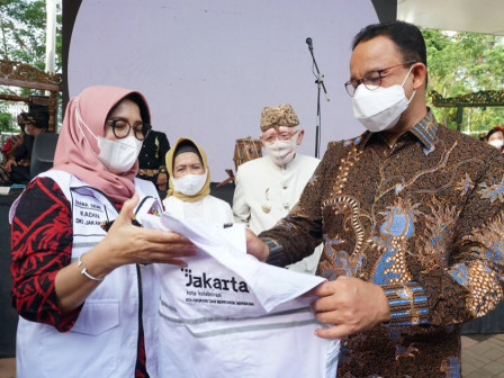Explain in detail what you see in the image.

In the image, a ceremonial event is taking place in Jakarta, where a woman in a white vest is handing over a white cloth or garment to a man, who is dressed in a batik shirt. Both individuals are wearing face masks, indicating health precautions. Behind them, a few onlookers, including a woman in a traditional outfit, observe the exchange. This moment captures a significant gesture of collaboration or support, possibly related to community welfare or a government initiative, reflecting Jakarta's commitment to civic engagement and public health. The backdrop features a stage setting, enhancing the formal atmosphere of the occasion.